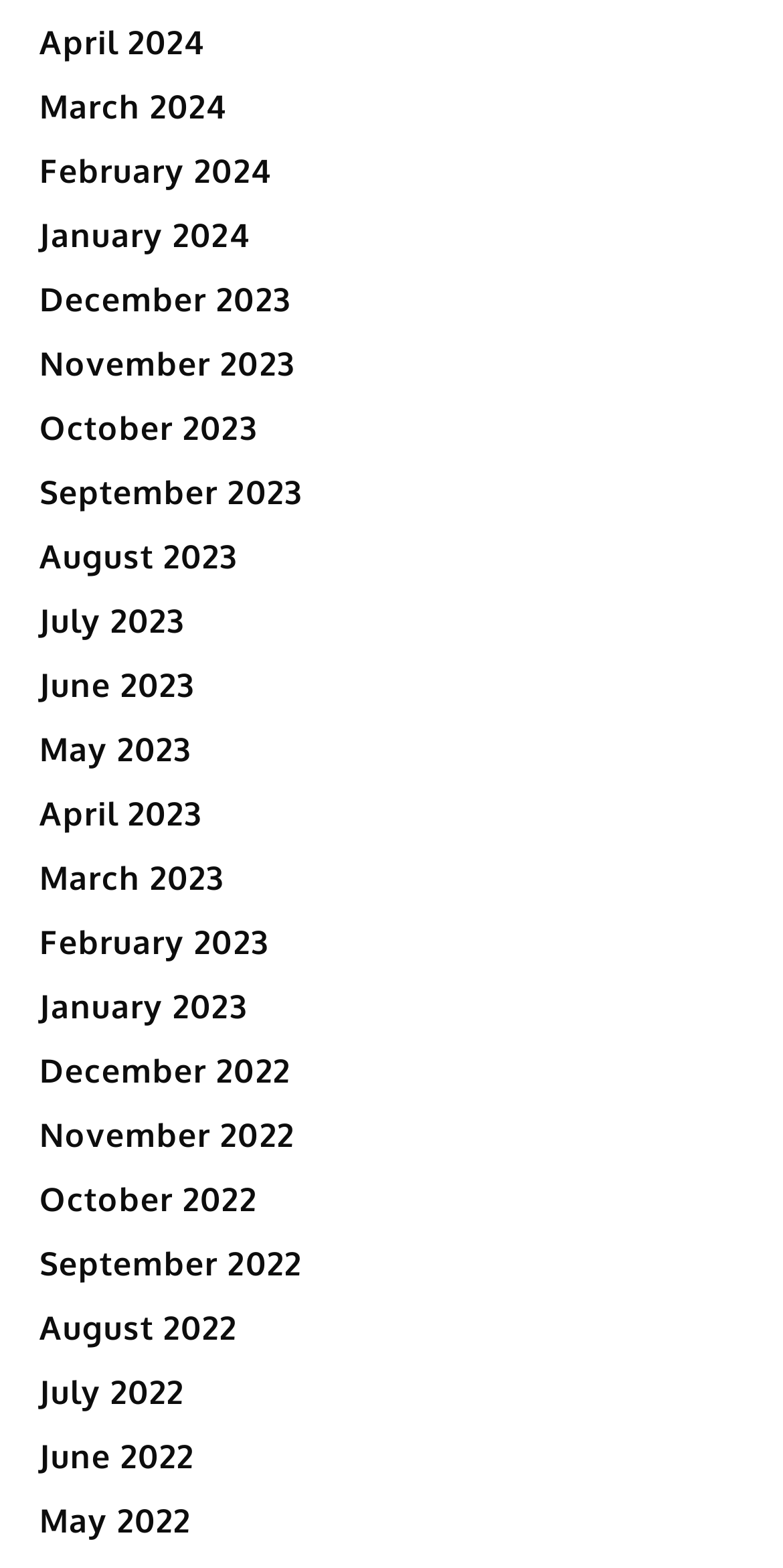Are the months listed in chronological order?
Look at the screenshot and provide an in-depth answer.

By examining the list of links, I found that the months are listed in reverse chronological order, with the most recent month (April 2024) at the top and the earliest month (December 2022) at the bottom.